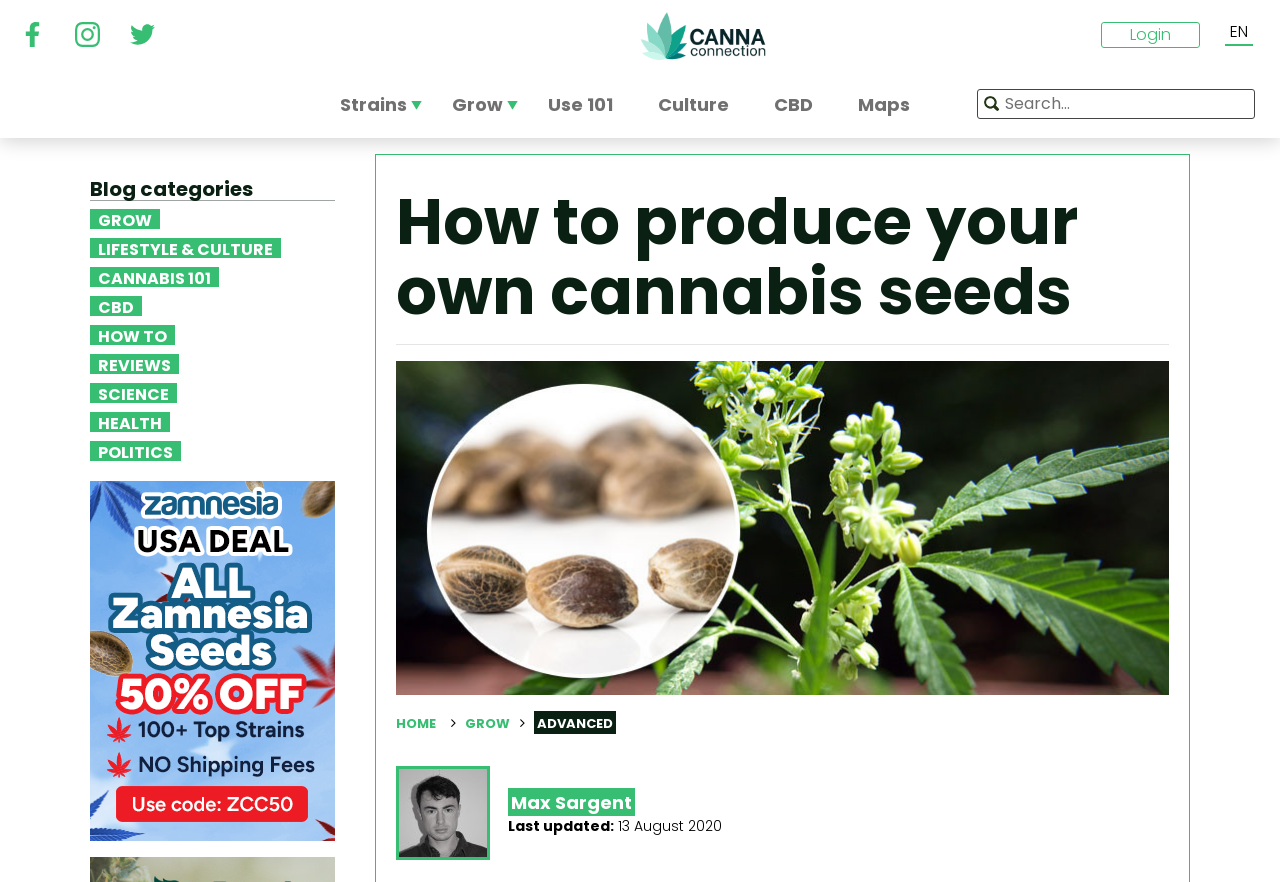Pinpoint the bounding box coordinates for the area that should be clicked to perform the following instruction: "Search".

None